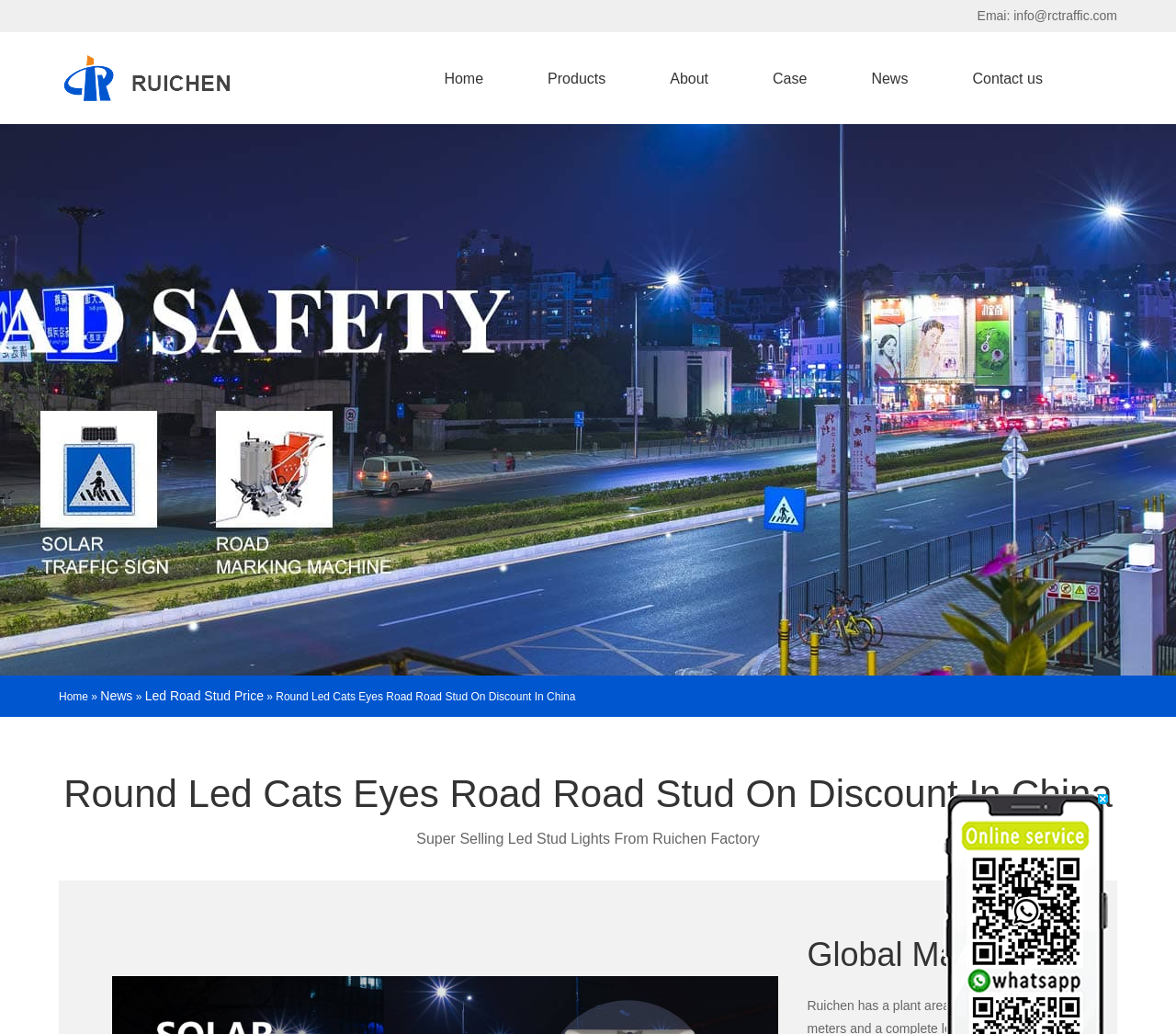Refer to the image and provide an in-depth answer to the question:
What is the email address?

The email address can be found at the top of the webpage, where it says 'Email: info@rctraffic.com'.